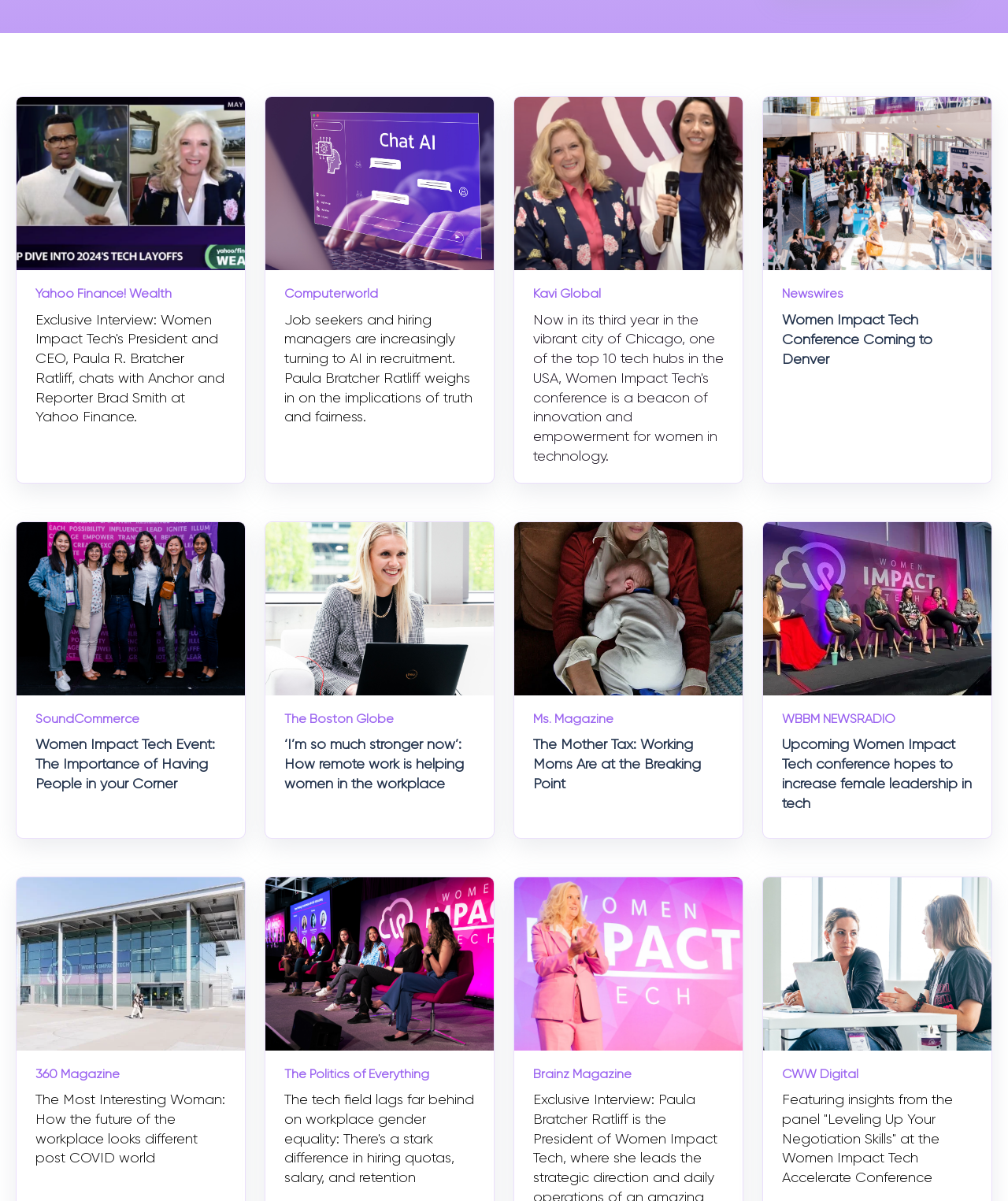Show the bounding box coordinates of the element that should be clicked to complete the task: "Read about Women Impact Tech's President and CEO".

[0.035, 0.261, 0.223, 0.354]